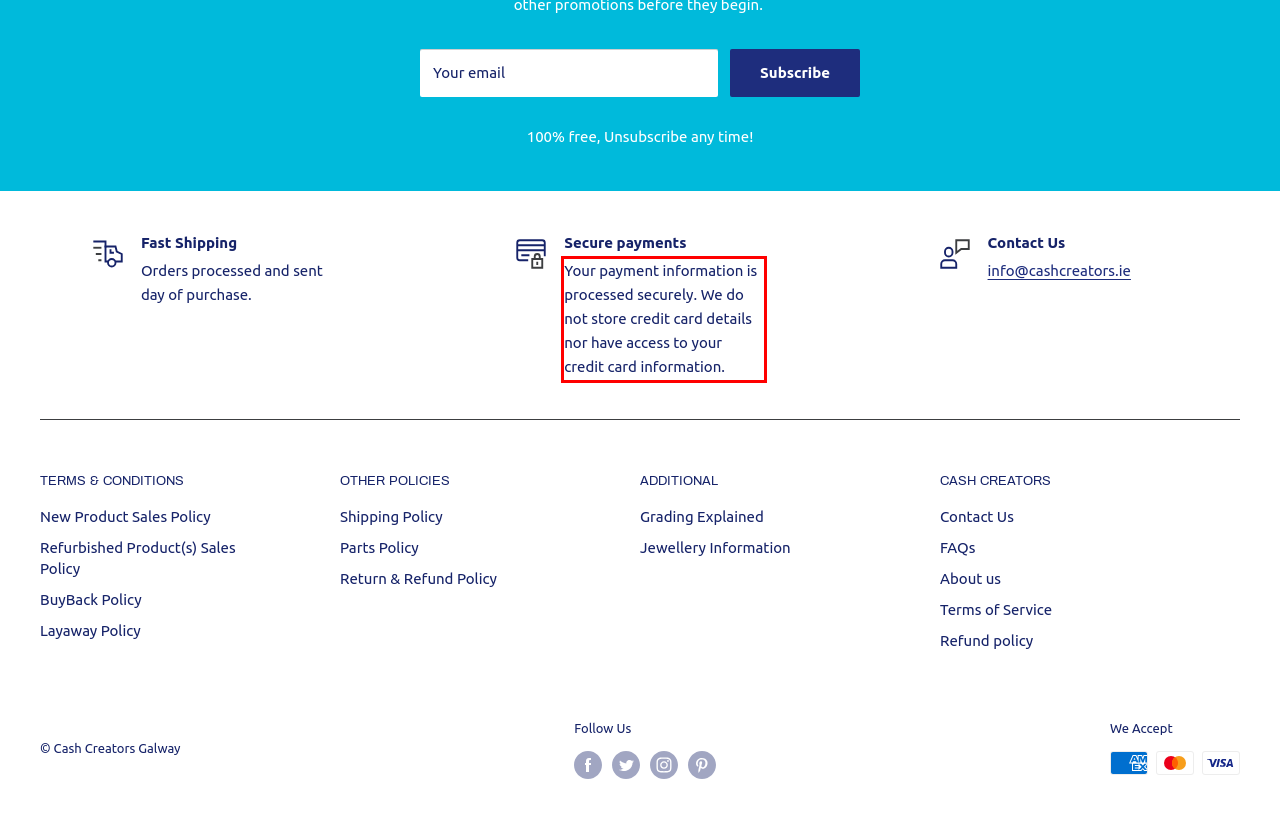In the screenshot of the webpage, find the red bounding box and perform OCR to obtain the text content restricted within this red bounding box.

Your payment information is processed securely. We do not store credit card details nor have access to your credit card information.